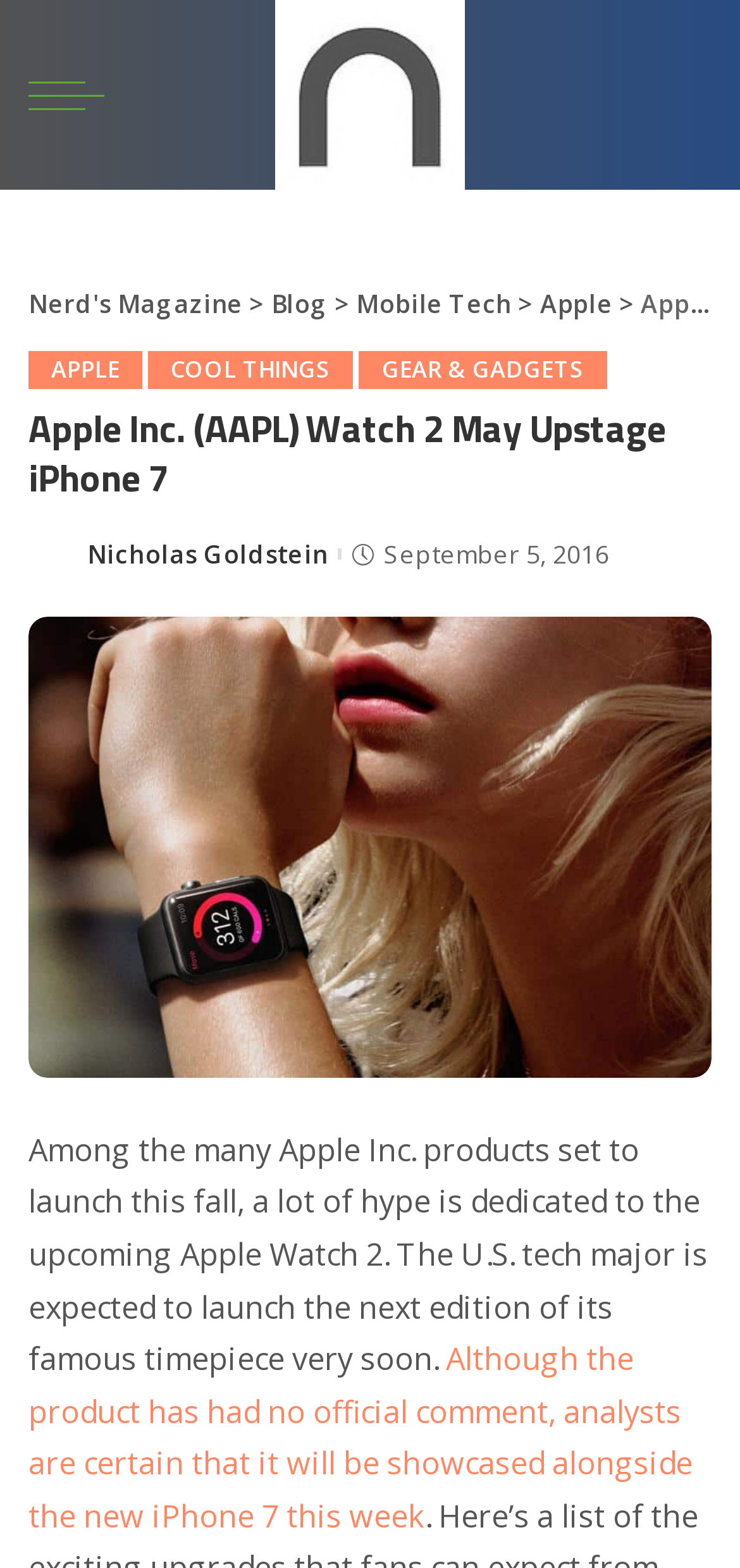What is the topic of the 'COOL THINGS' link?
Provide a comprehensive and detailed answer to the question.

The 'COOL THINGS' link is located next to the 'GEAR & GADGETS' link, which suggests that they are related topics. Therefore, it can be inferred that the topic of the 'COOL THINGS' link is also related to gear and gadgets.